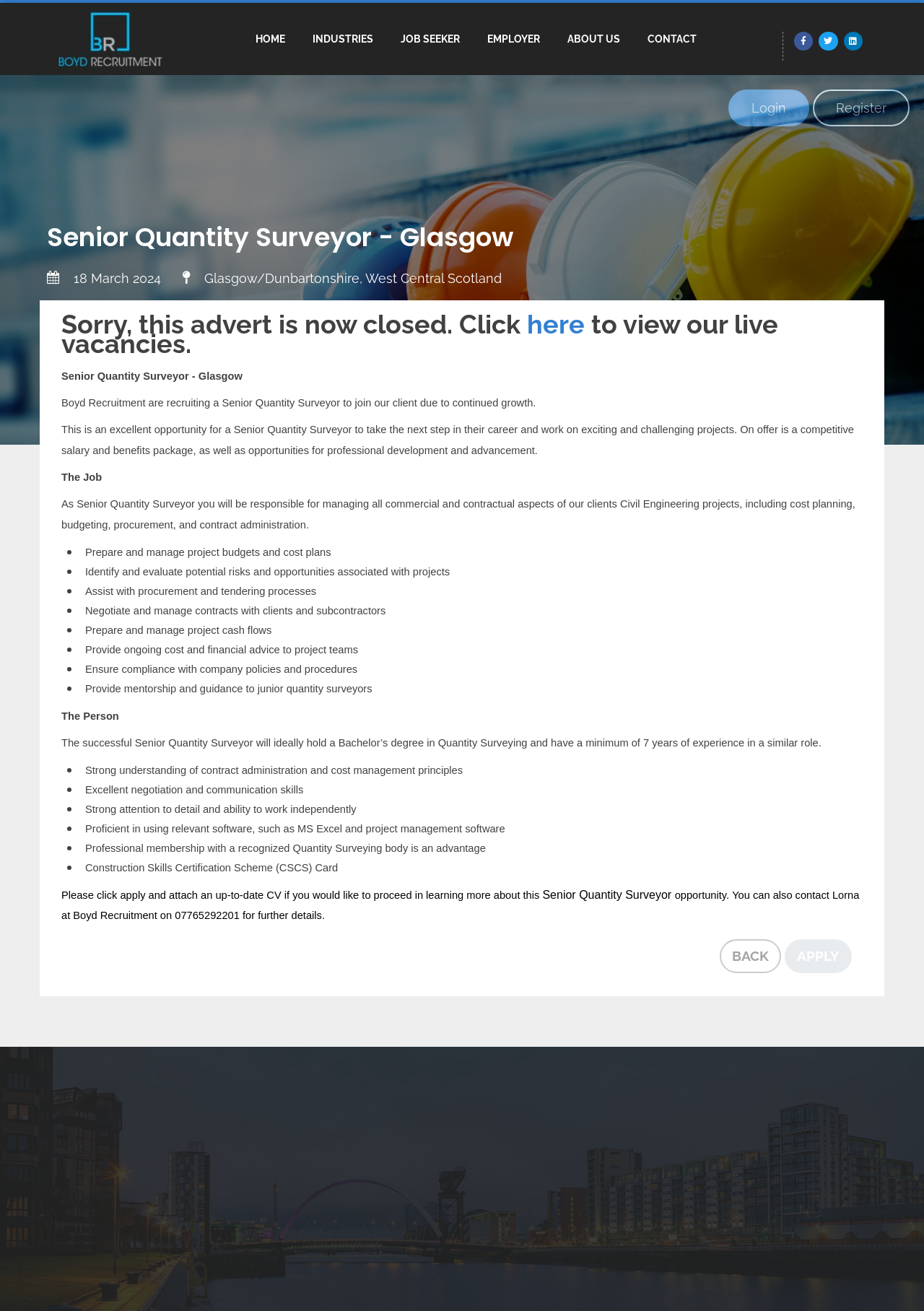From the given element description: "Register", find the bounding box for the UI element. Provide the coordinates as four float numbers between 0 and 1, in the order [left, top, right, bottom].

[0.88, 0.068, 0.984, 0.096]